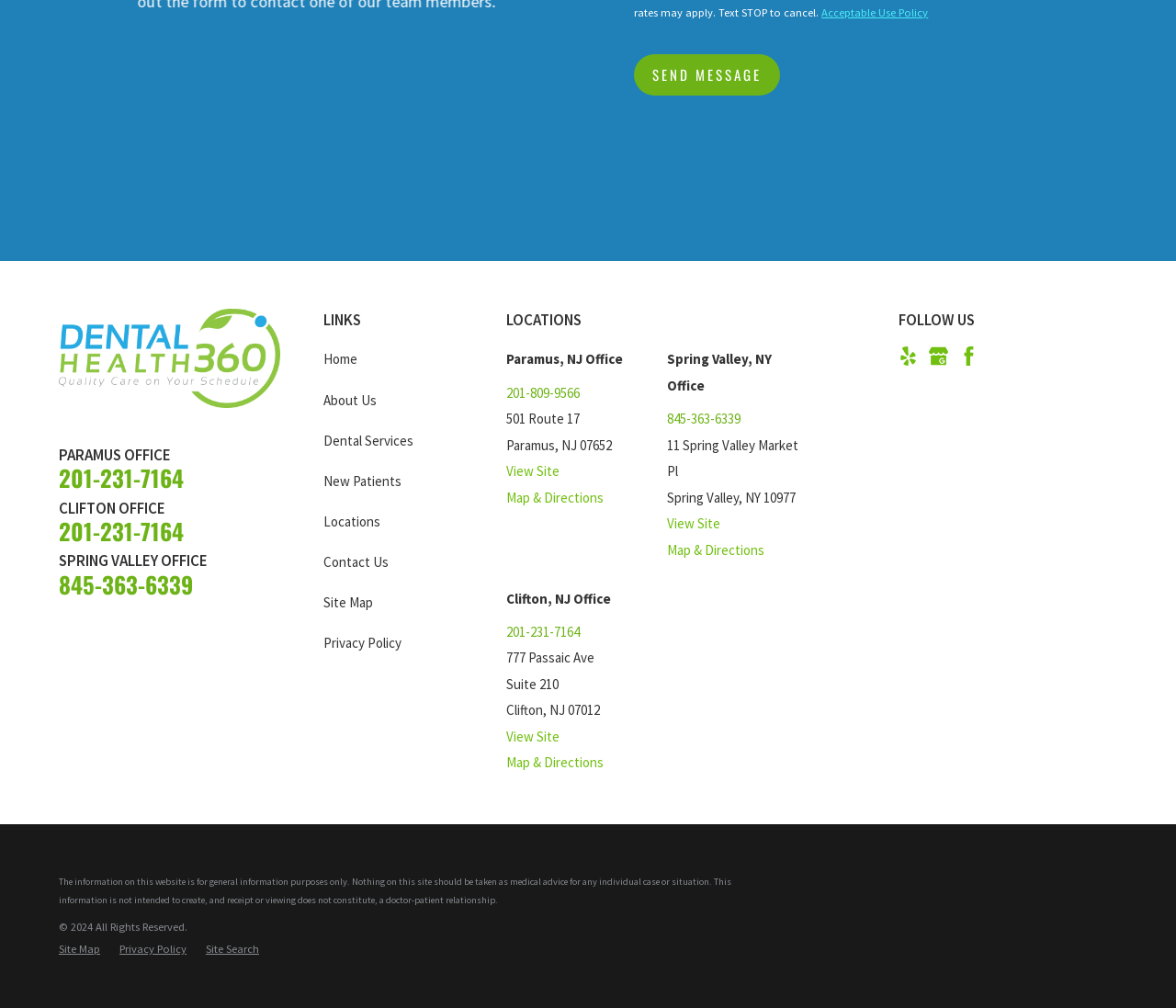Identify the bounding box coordinates of the area that should be clicked in order to complete the given instruction: "Follow on Facebook". The bounding box coordinates should be four float numbers between 0 and 1, i.e., [left, top, right, bottom].

[0.816, 0.344, 0.832, 0.363]